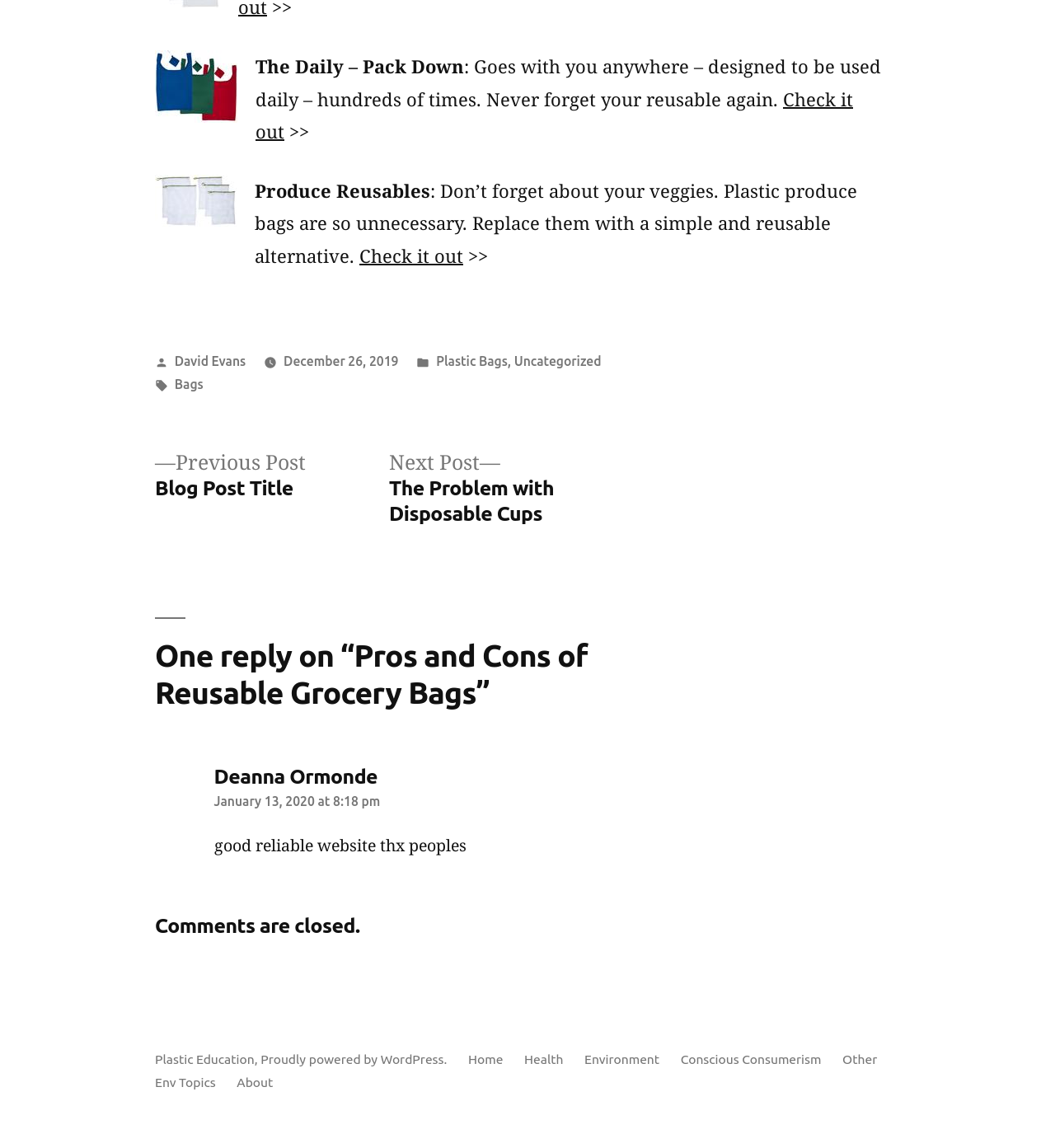Use a single word or phrase to answer the question:
Who is the author of the post?

David Evans